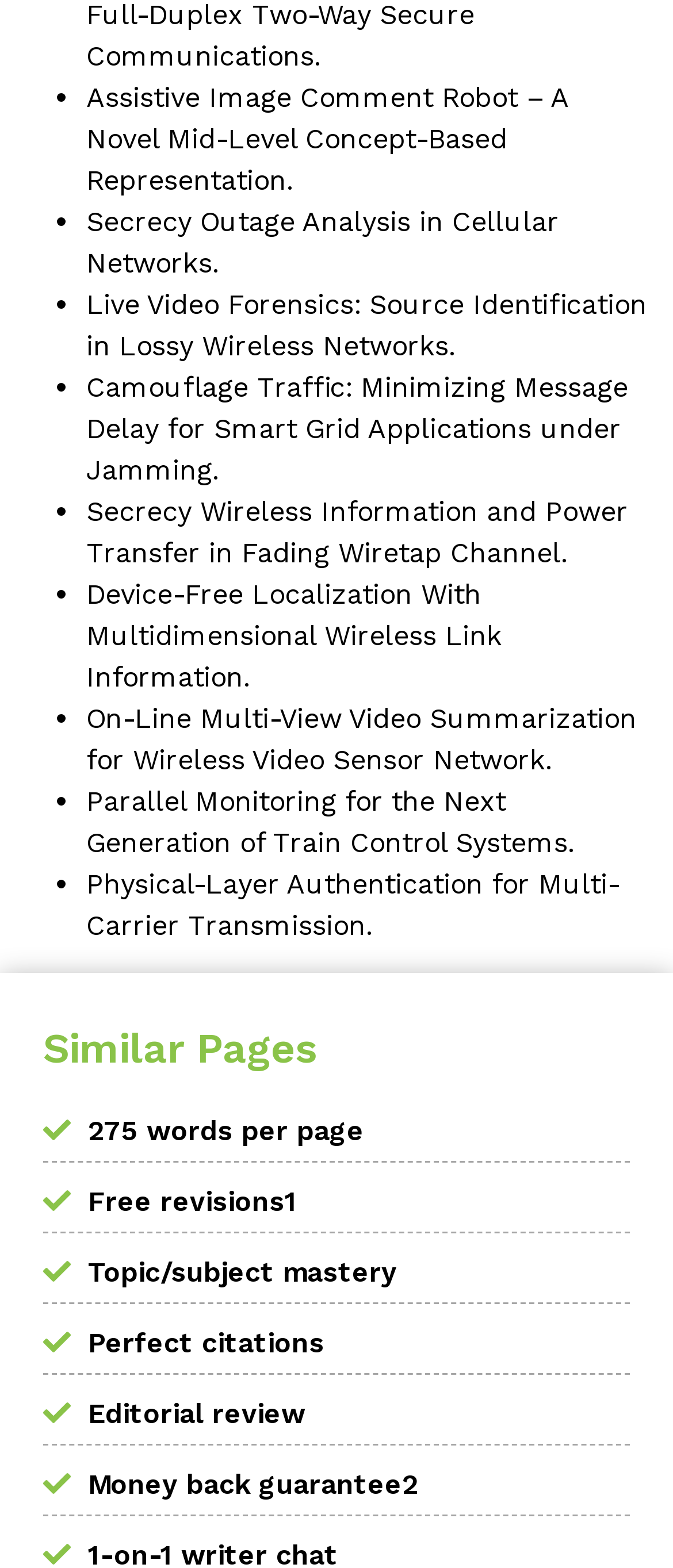Determine the bounding box coordinates (top-left x, top-left y, bottom-right x, bottom-right y) of the UI element described in the following text: Topic/subject mastery

[0.131, 0.801, 0.59, 0.822]